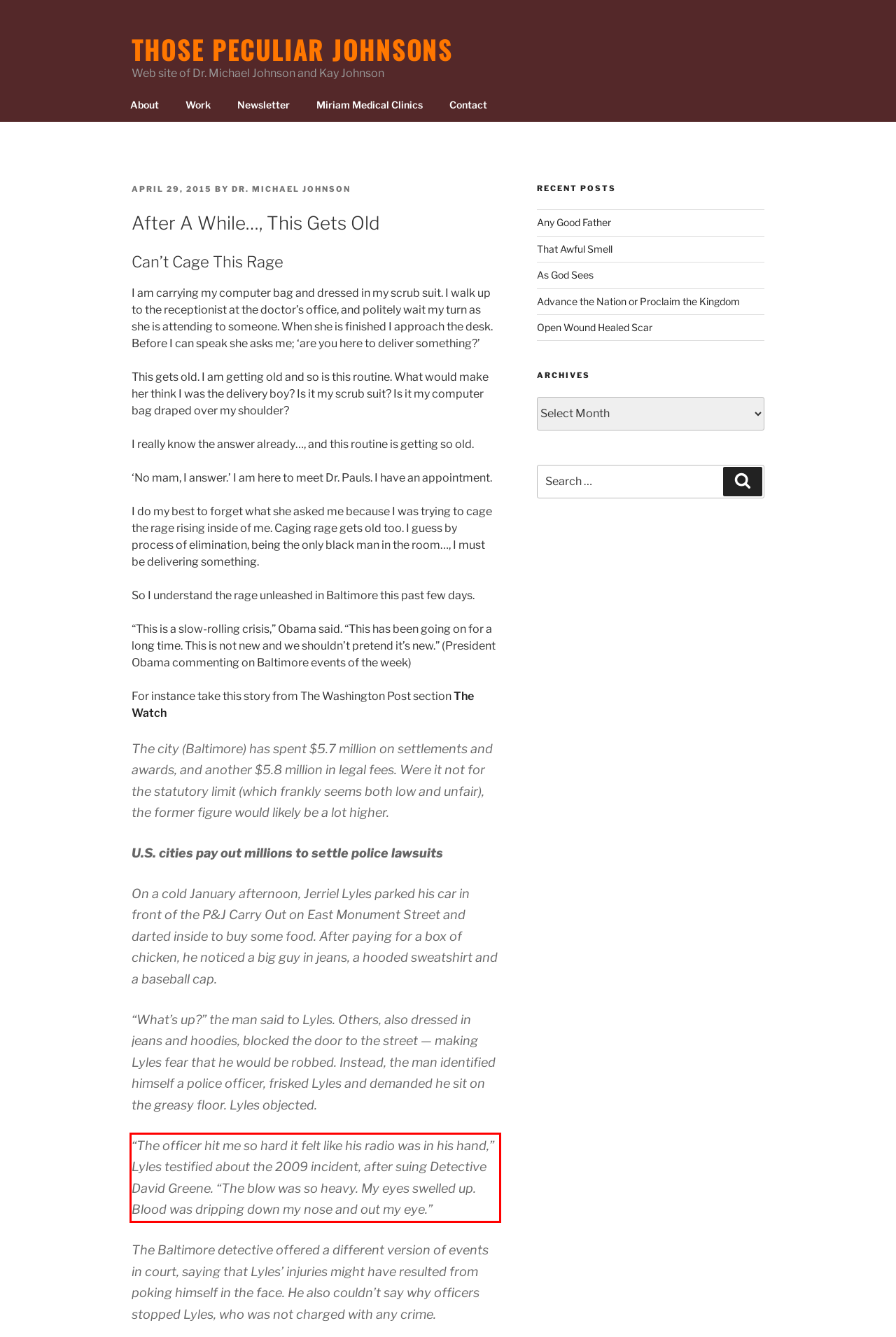You are given a screenshot of a webpage with a UI element highlighted by a red bounding box. Please perform OCR on the text content within this red bounding box.

“The officer hit me so hard it felt like his radio was in his hand,” Lyles testified about the 2009 incident, after suing Detective David Greene. “The blow was so heavy. My eyes swelled up. Blood was dripping down my nose and out my eye.”